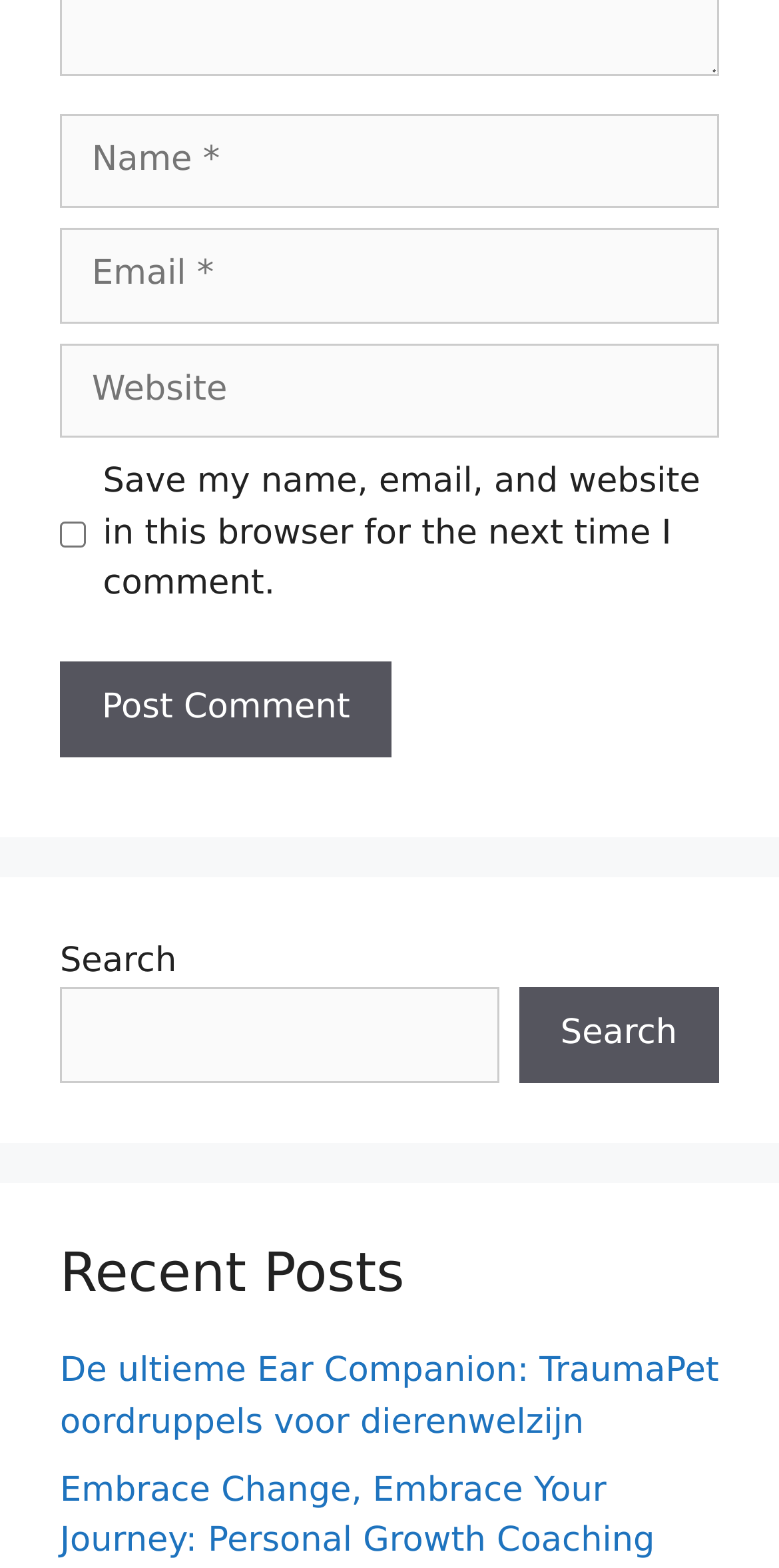What is the label of the checkbox?
Give a one-word or short phrase answer based on the image.

Save my name, email, and website in this browser for the next time I comment.